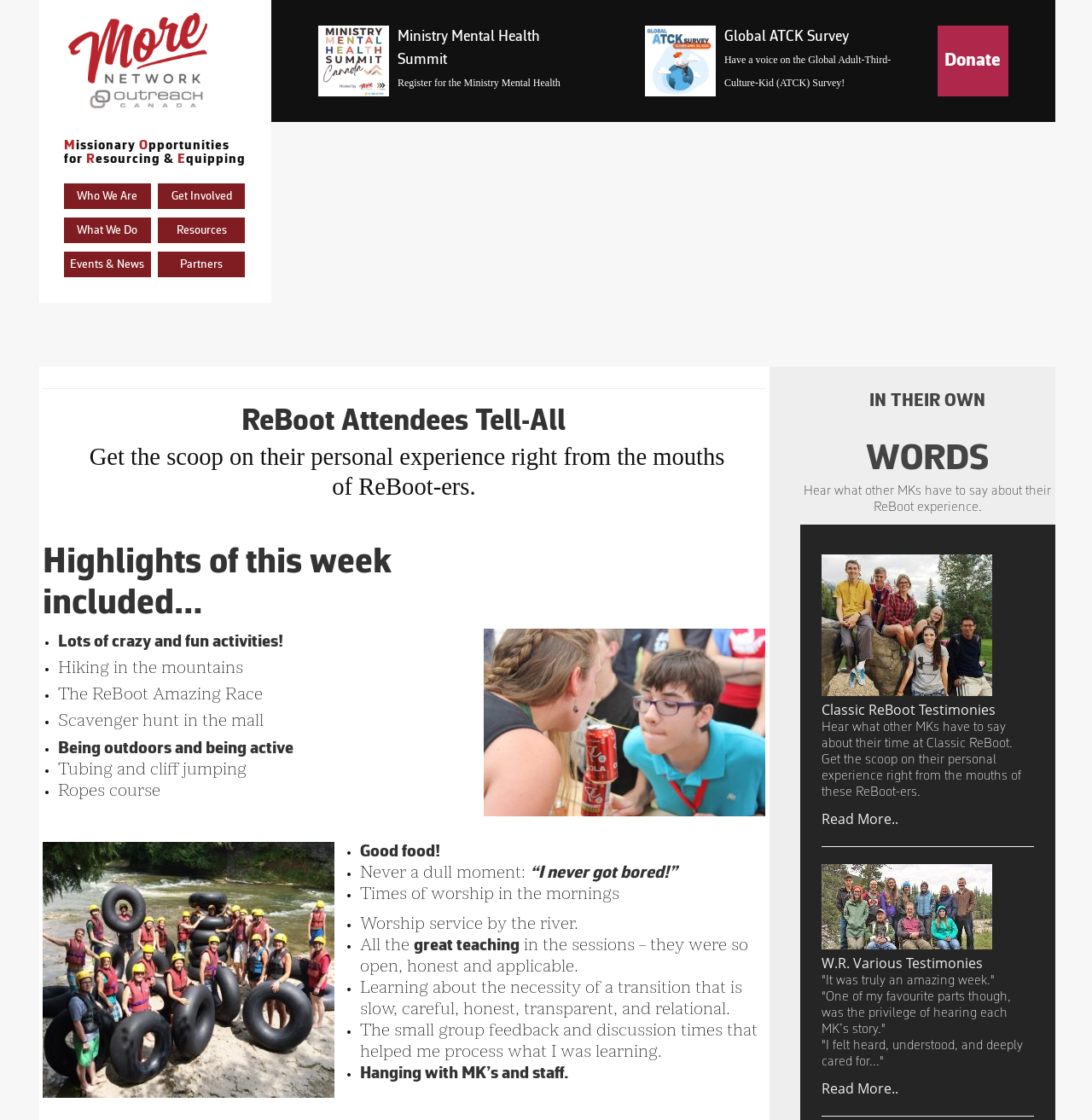Specify the bounding box coordinates of the region I need to click to perform the following instruction: "Read more about Classic ReBoot Testimonies". The coordinates must be four float numbers in the range of 0 to 1, i.e., [left, top, right, bottom].

[0.753, 0.625, 0.912, 0.642]